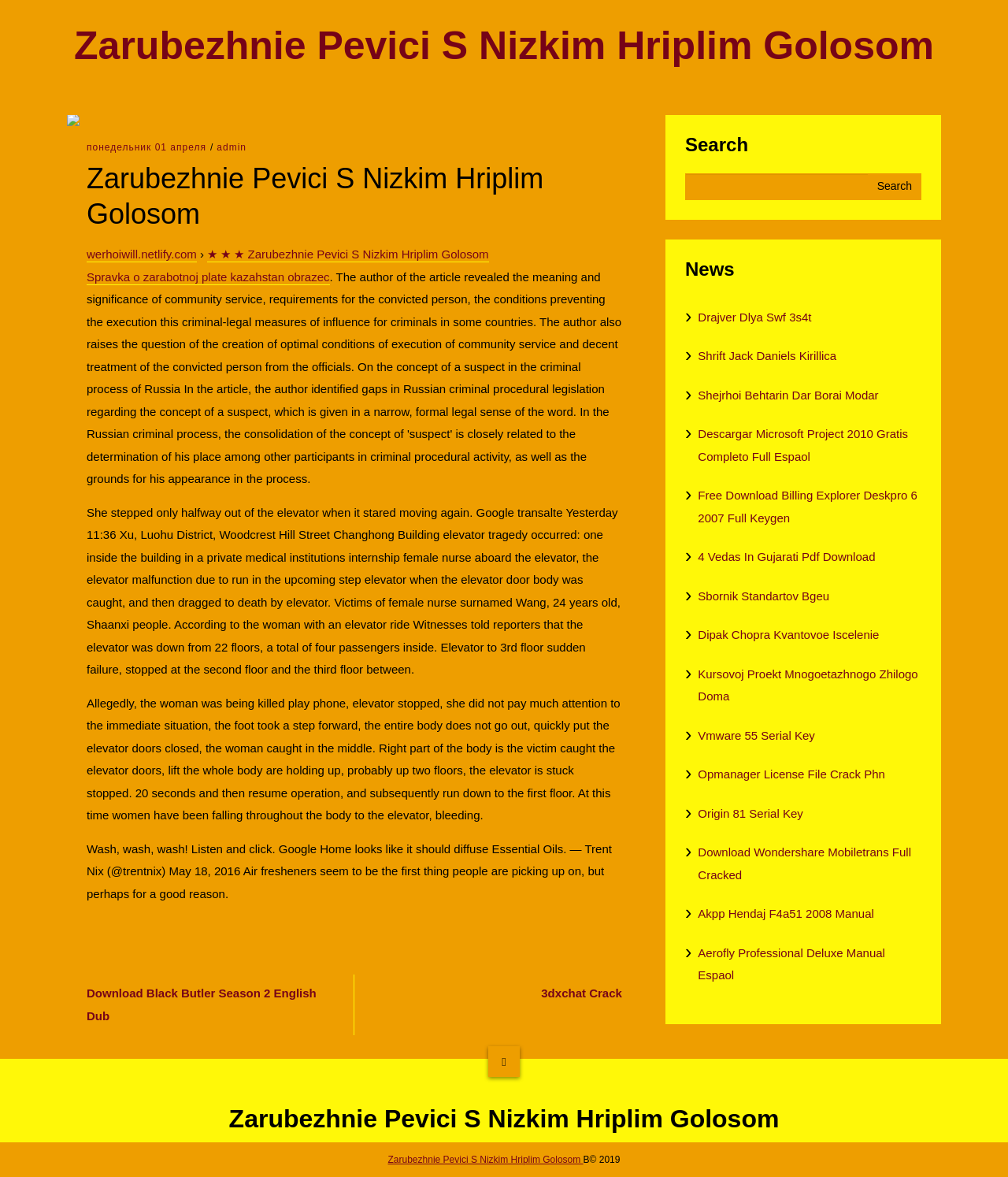Please specify the bounding box coordinates of the clickable section necessary to execute the following command: "Visit the website werhoiwill.netlify.com".

[0.086, 0.21, 0.195, 0.223]